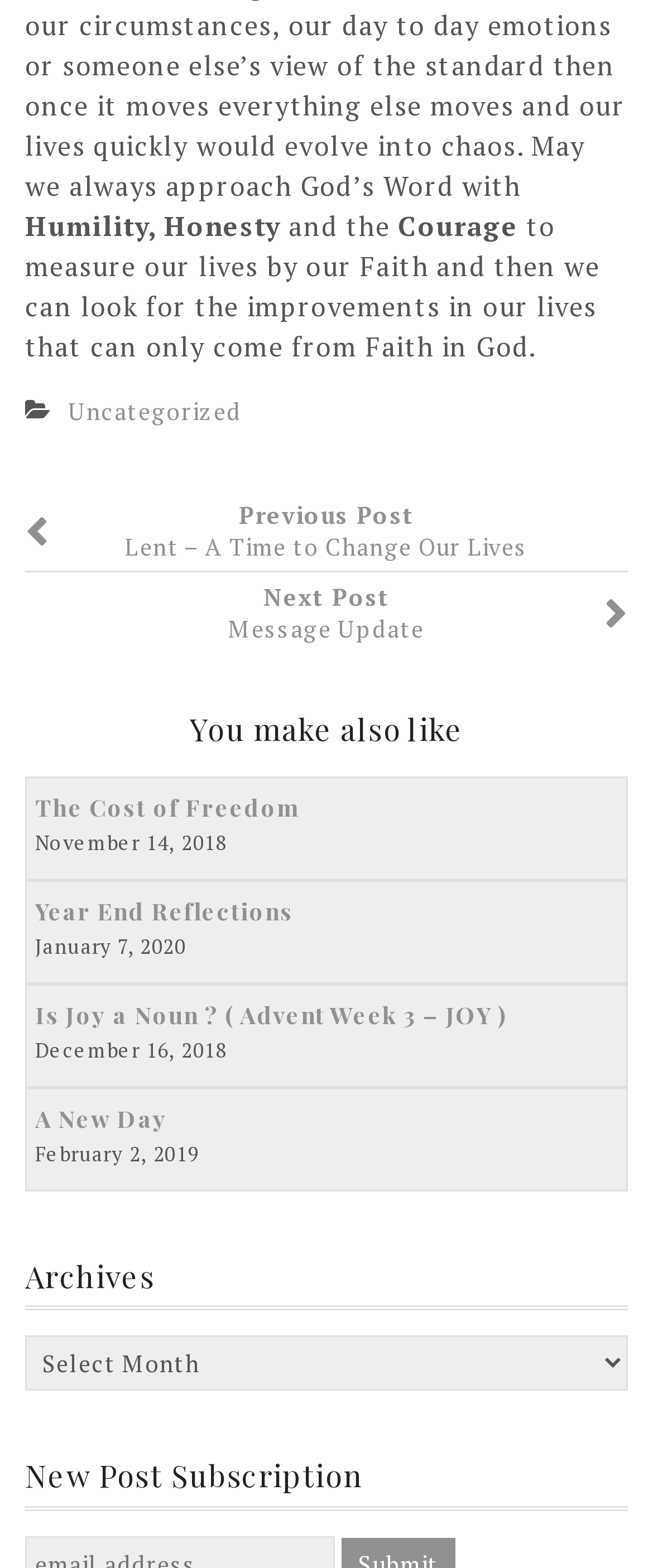Provide the bounding box coordinates, formatted as (top-left x, top-left y, bottom-right x, bottom-right y), with all values being floating point numbers between 0 and 1. Identify the bounding box of the UI element that matches the description: alt="Knowledge Center | Cigo Tracker"

None